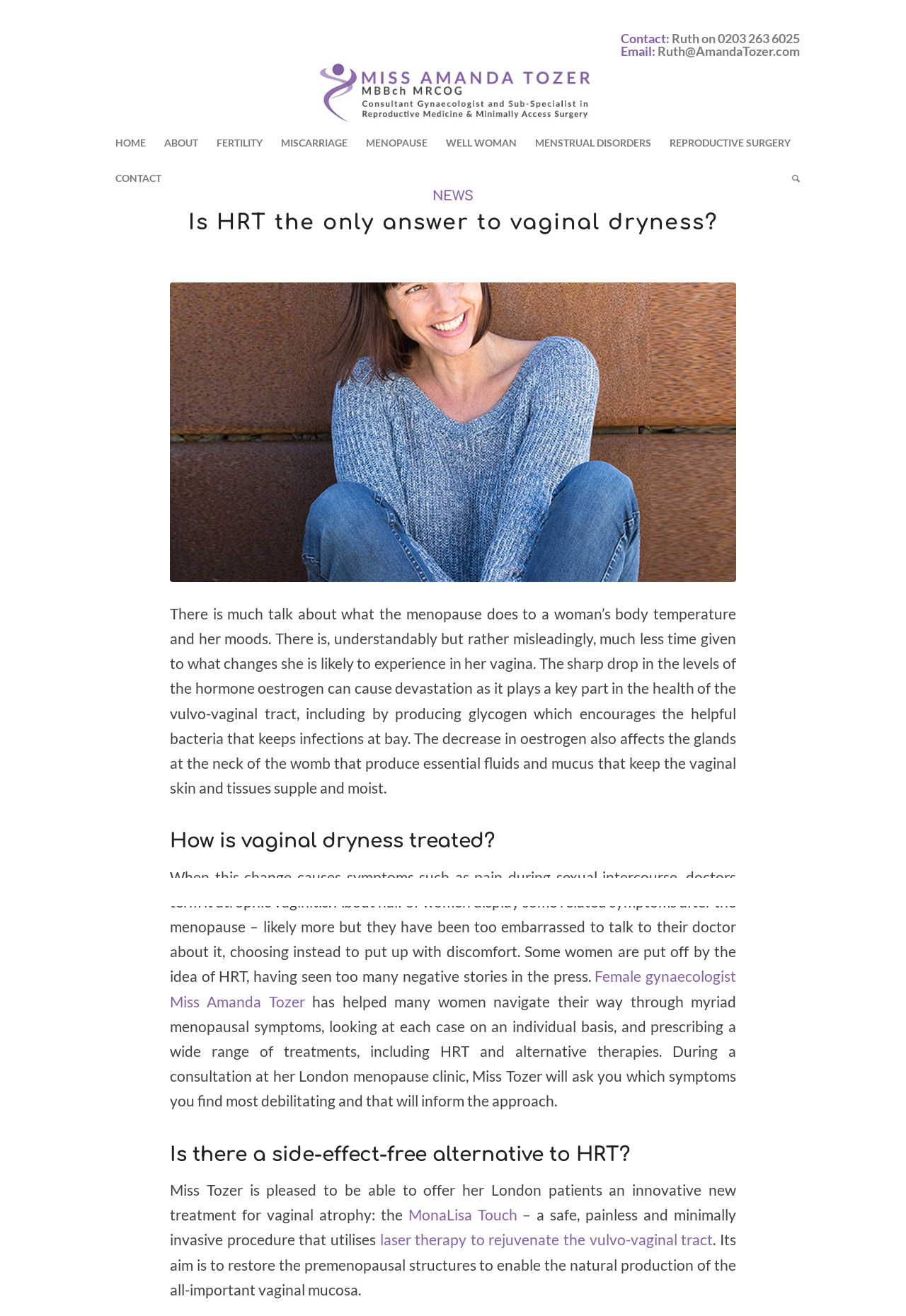What is the name of the doctor who helps women with menopausal symptoms?
Provide a concise answer using a single word or phrase based on the image.

Miss Amanda Tozer